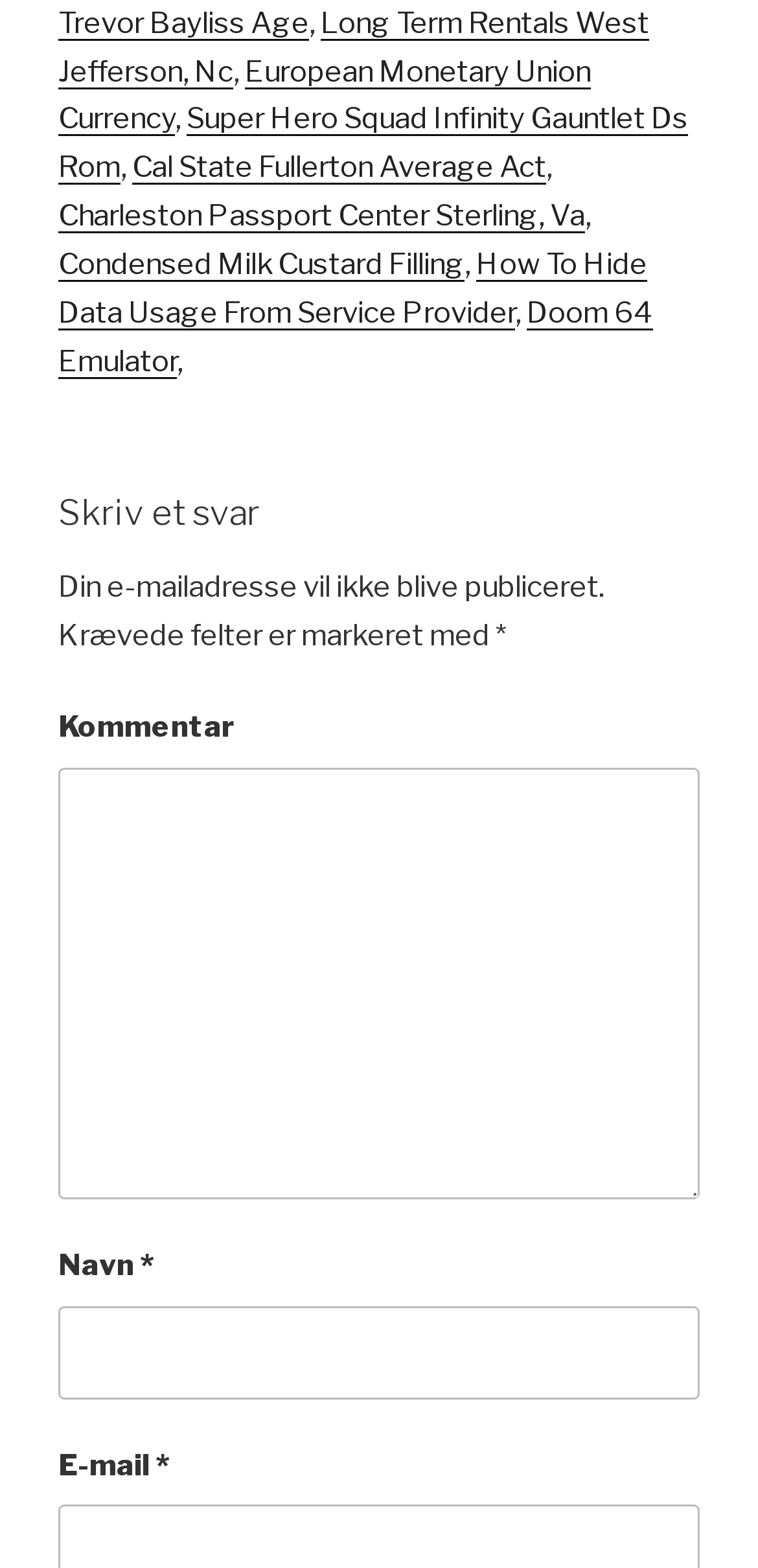Given the element description "Charleston Passport Center Sterling, Va", identify the bounding box of the corresponding UI element.

[0.077, 0.127, 0.772, 0.149]